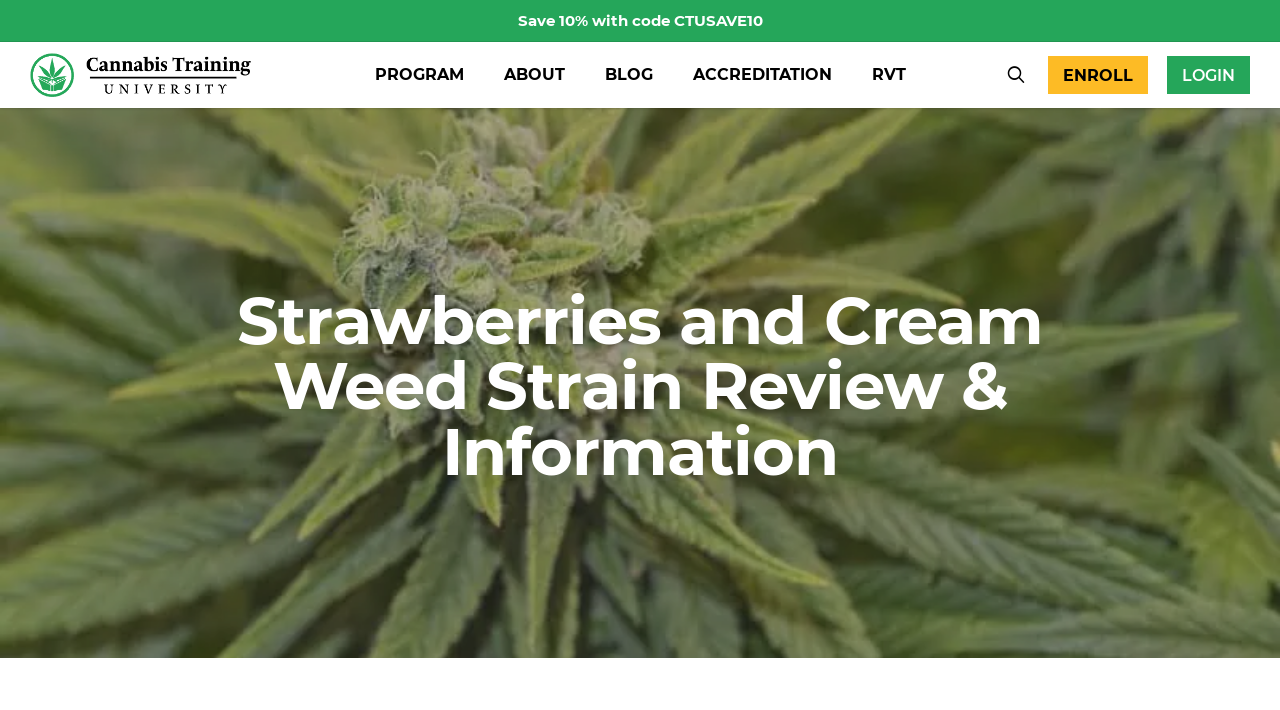Find the bounding box coordinates of the element's region that should be clicked in order to follow the given instruction: "Search for something". The coordinates should consist of four float numbers between 0 and 1, i.e., [left, top, right, bottom].

[0.784, 0.092, 0.803, 0.12]